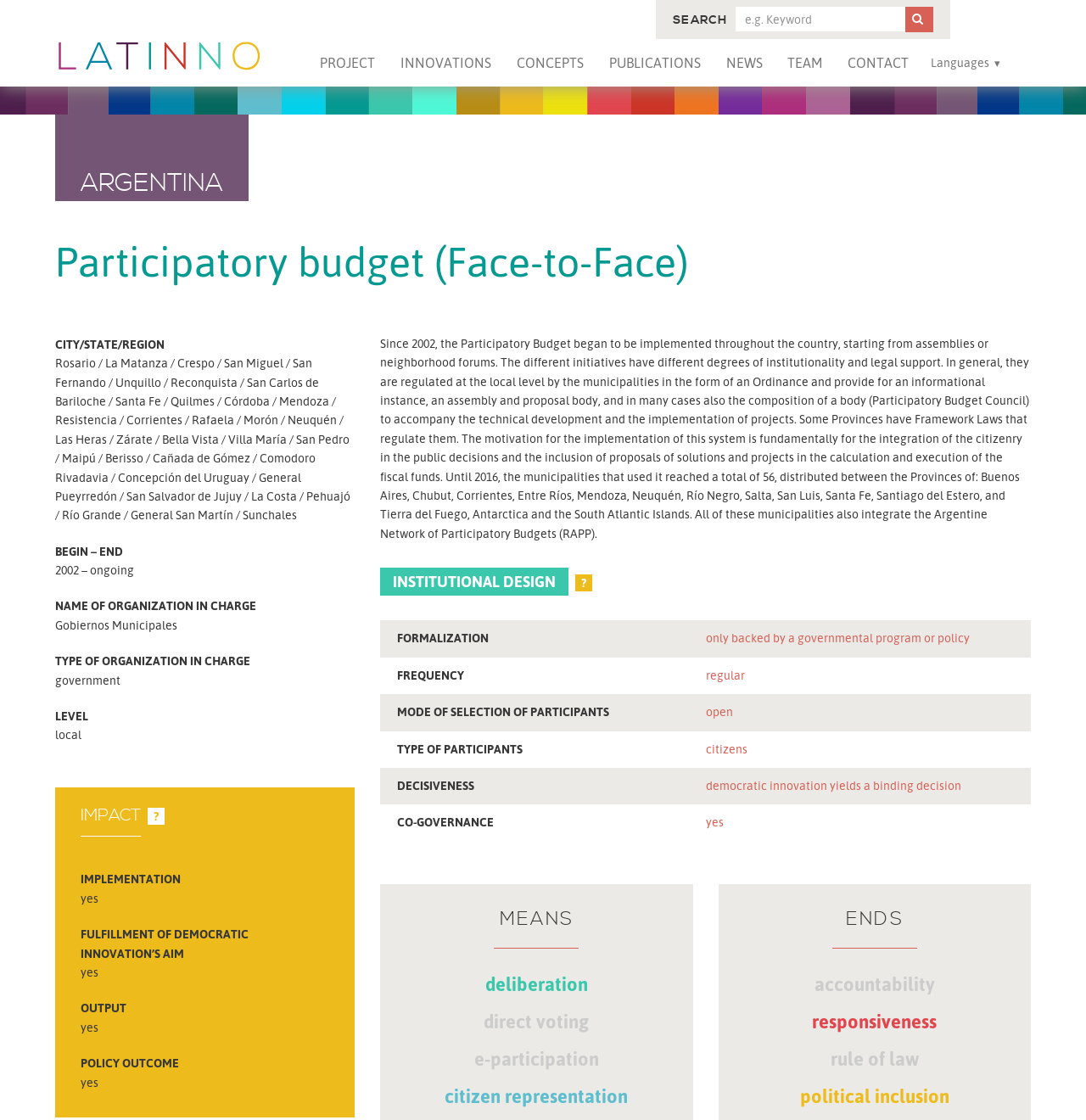What is the name of the organization in charge?
Please provide a comprehensive and detailed answer to the question.

I found the answer by looking at the description list detail with the term 'NAME OF ORGANIZATION IN CHARGE' and its corresponding detail is 'Gobiernos Municipales'.